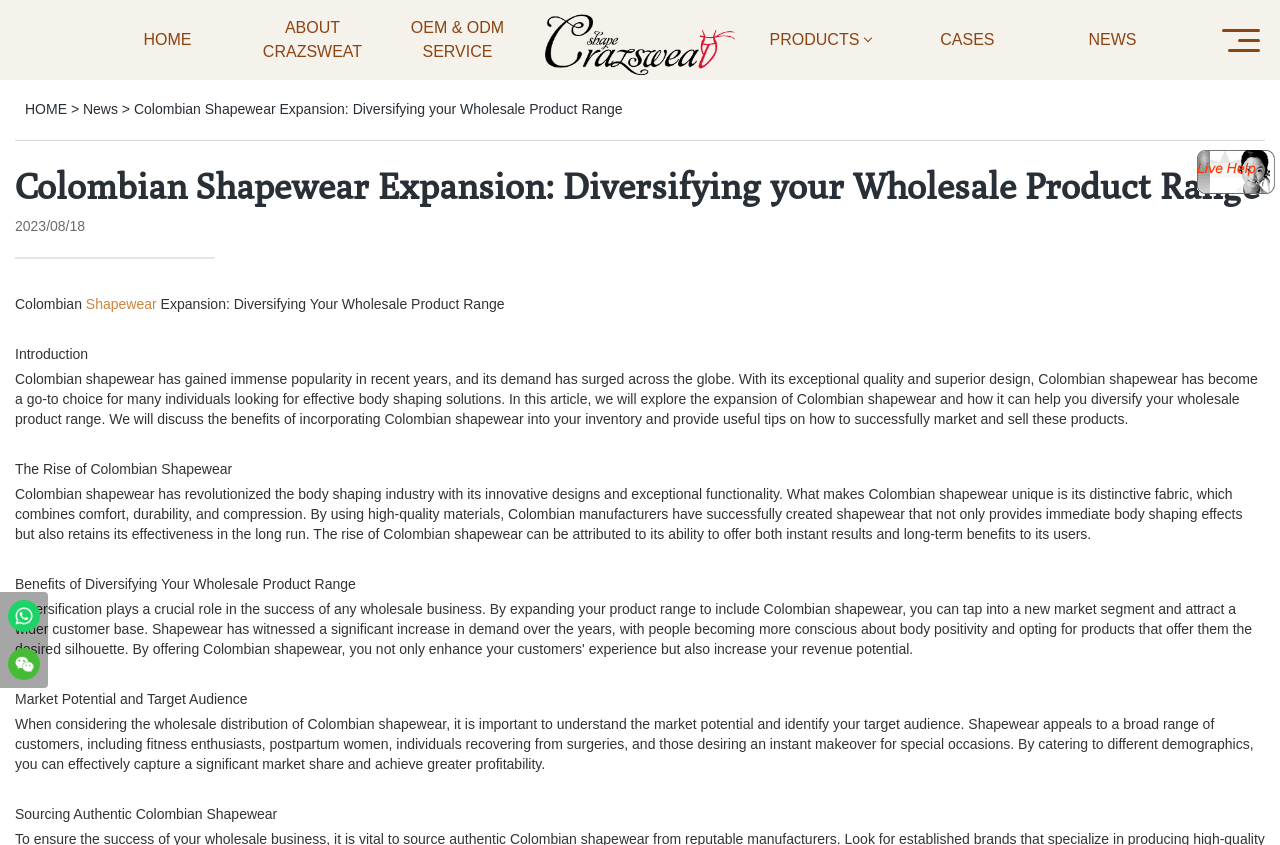Please find the bounding box coordinates of the element that you should click to achieve the following instruction: "View previous post". The coordinates should be presented as four float numbers between 0 and 1: [left, top, right, bottom].

None